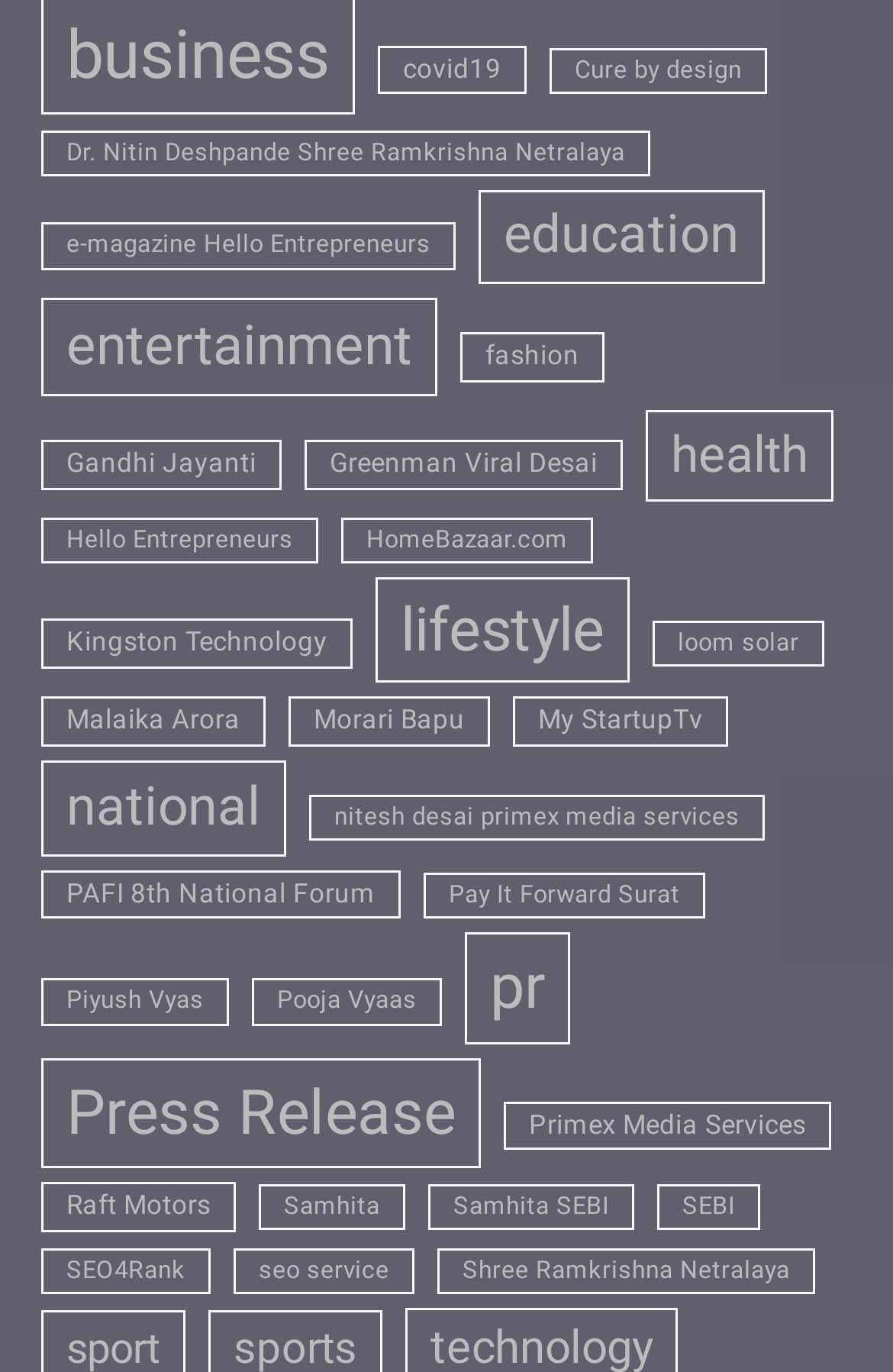Please find the bounding box coordinates of the section that needs to be clicked to achieve this instruction: "Explore education articles".

[0.536, 0.139, 0.856, 0.208]